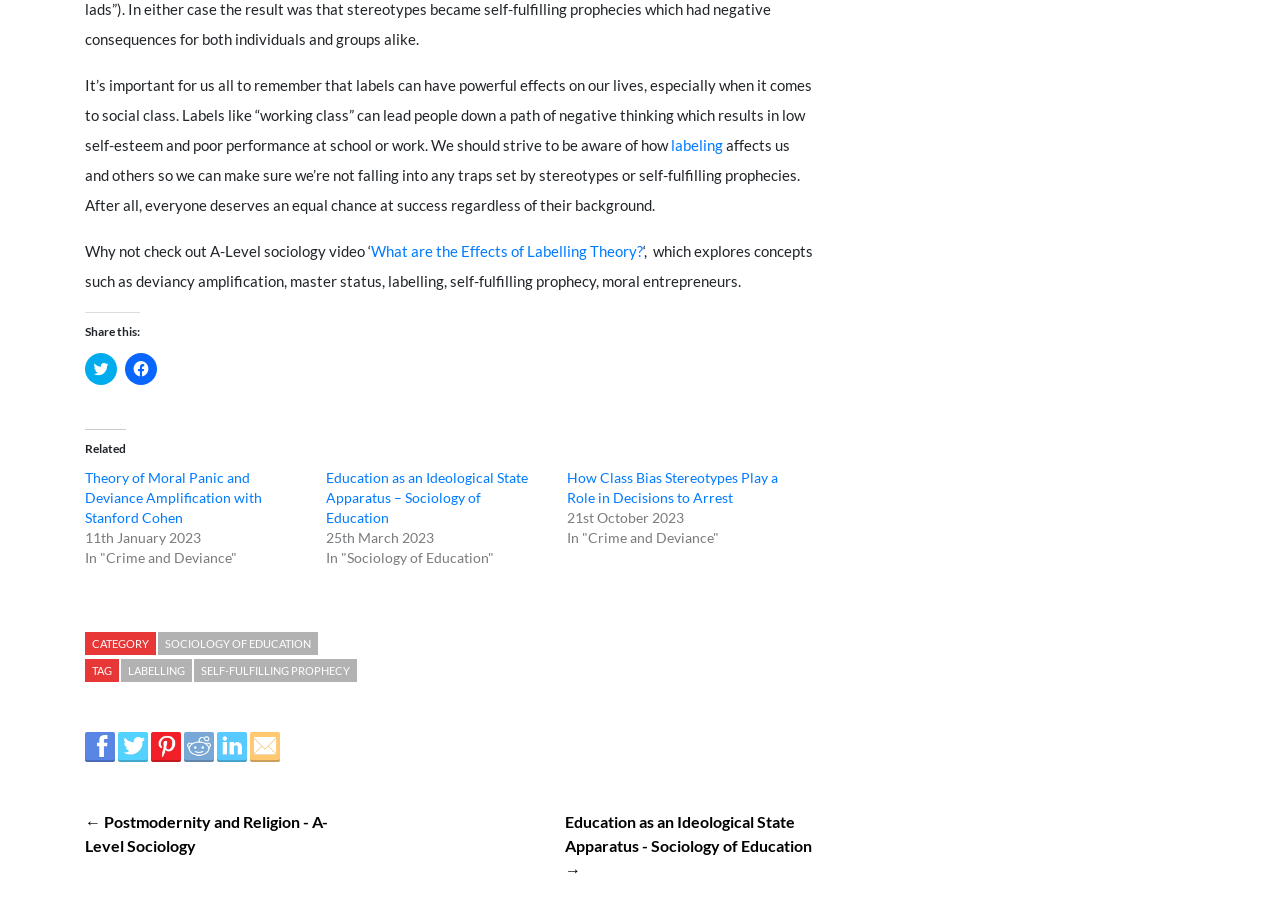Locate the bounding box coordinates of the area you need to click to fulfill this instruction: 'Click to share on Twitter'. The coordinates must be in the form of four float numbers ranging from 0 to 1: [left, top, right, bottom].

[0.066, 0.388, 0.091, 0.423]